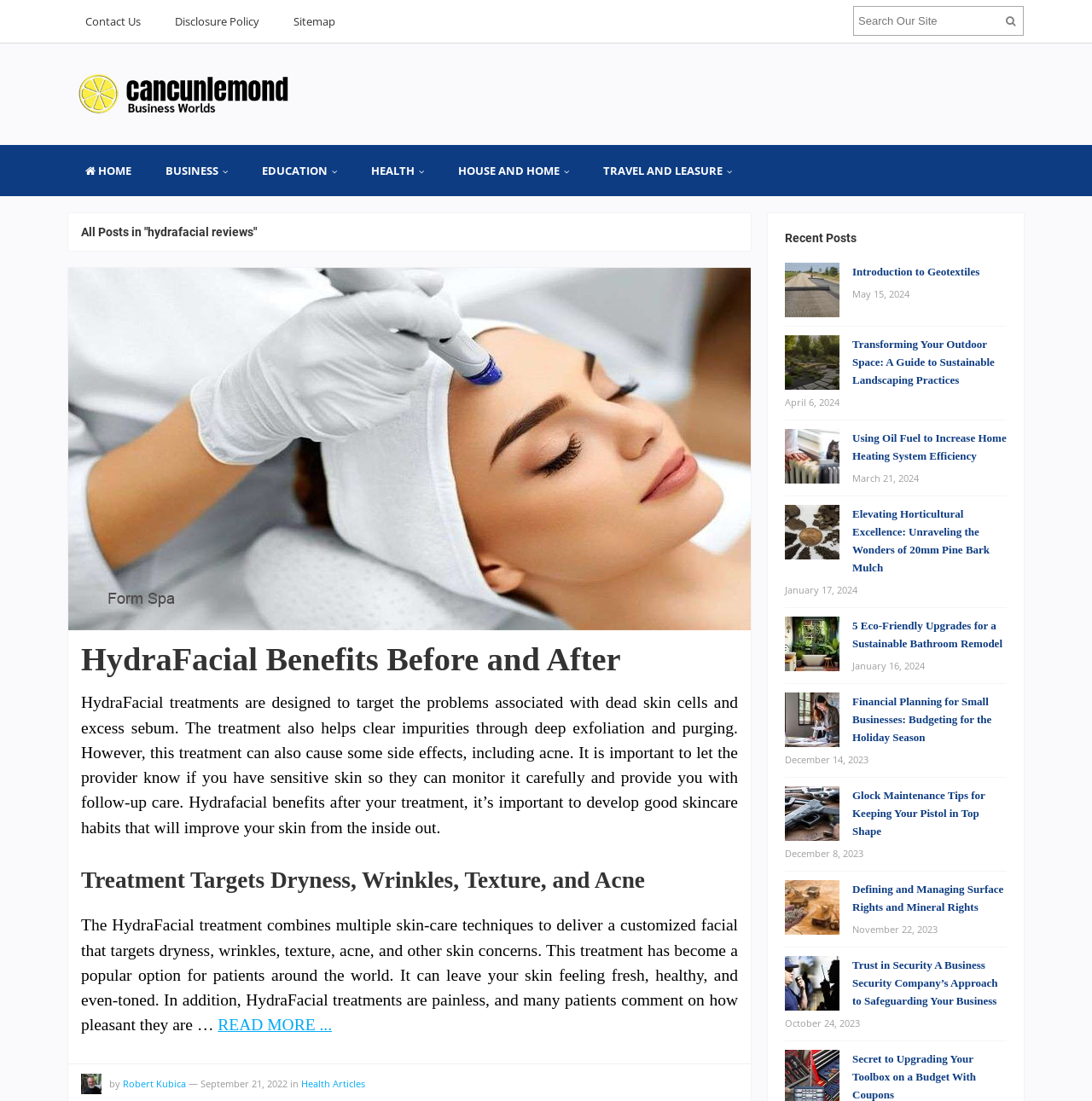How many recent posts are listed on this webpage?
Provide an in-depth and detailed explanation in response to the question.

By counting the number of links and images under the 'Recent Posts' heading, it can be determined that there are 10 recent posts listed on this webpage.